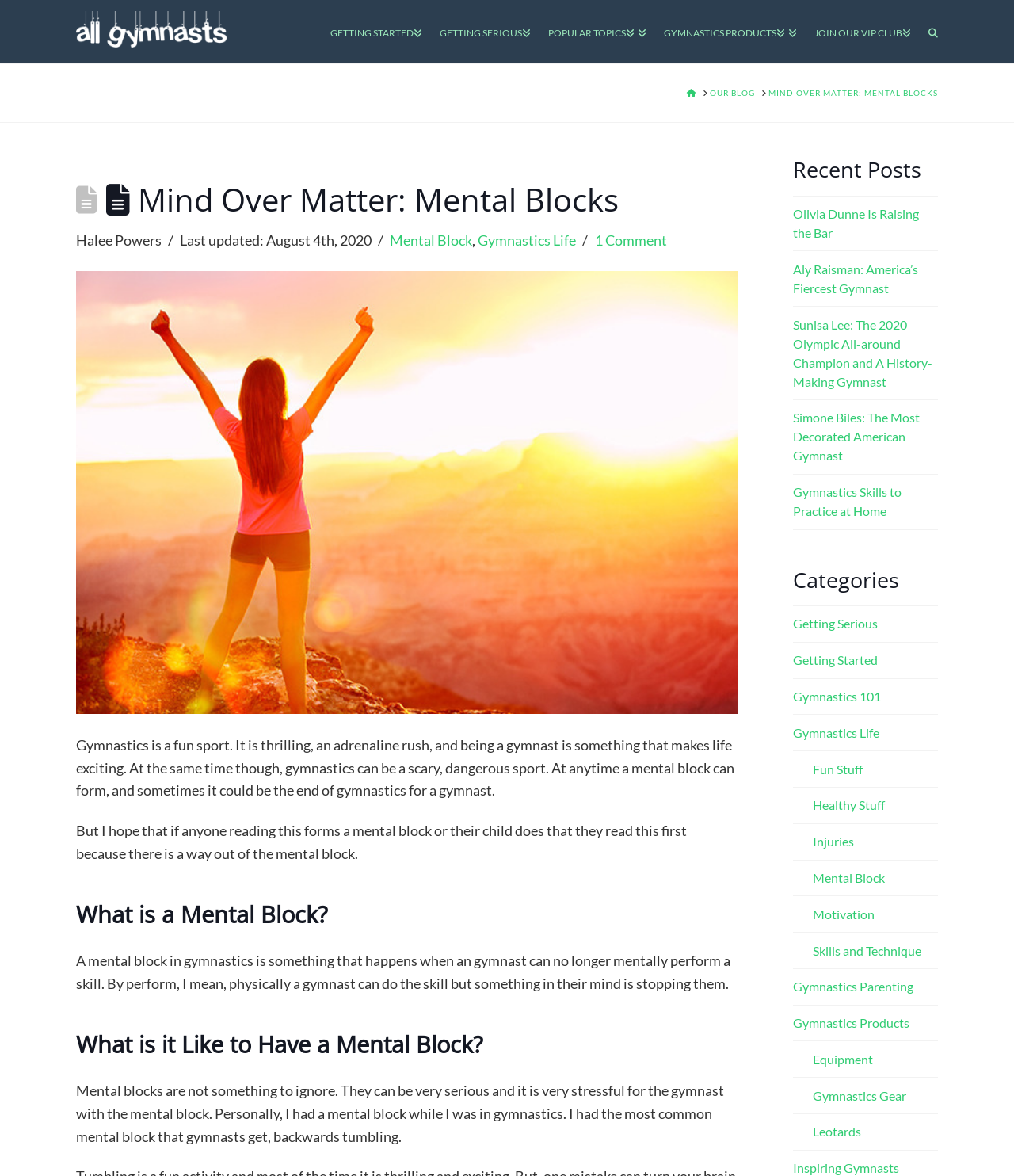Who is the author of the blog post? Look at the image and give a one-word or short phrase answer.

Halee Powers